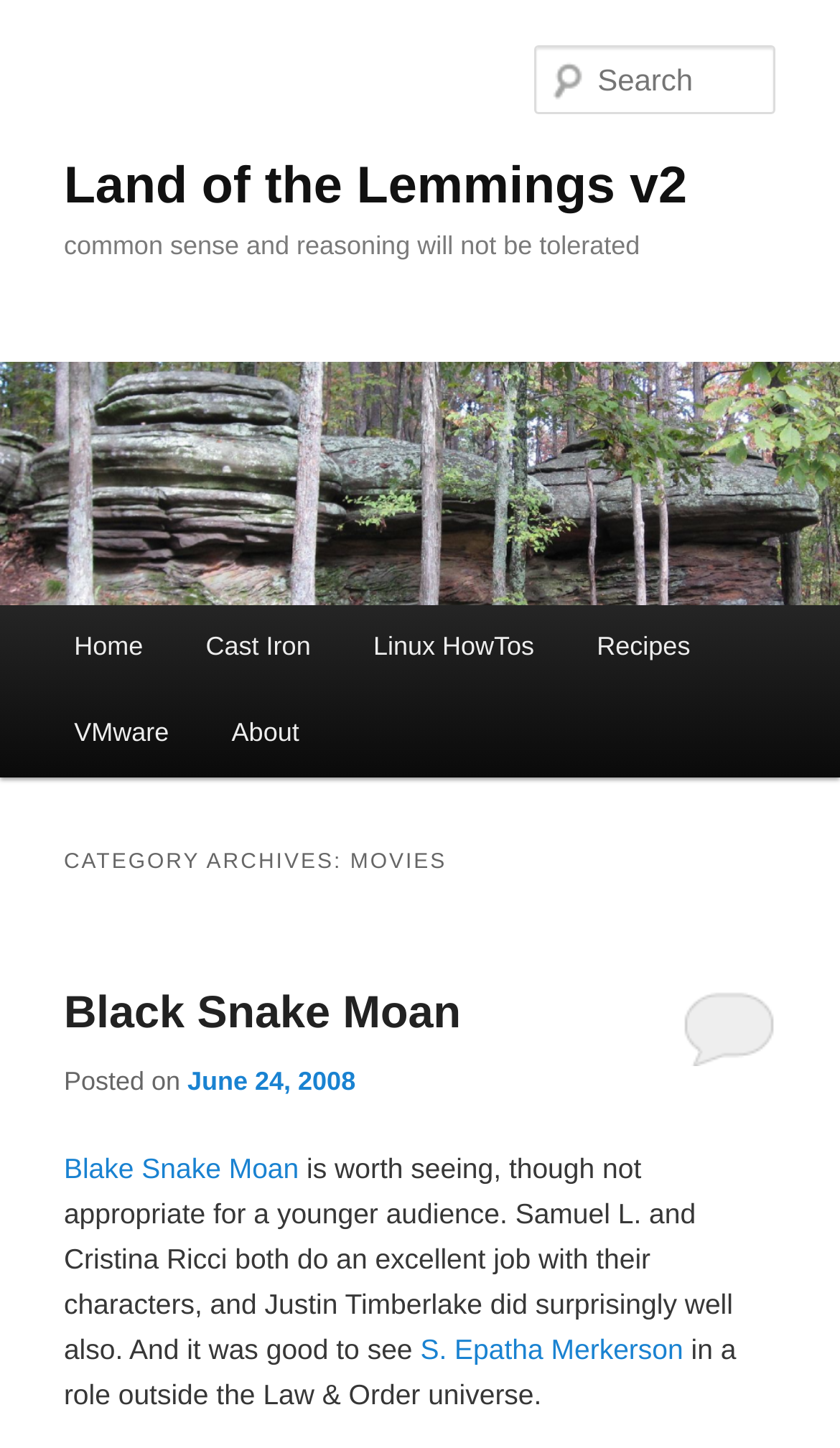Identify the bounding box coordinates of the area you need to click to perform the following instruction: "Explore the 'SEATTLE' link".

None